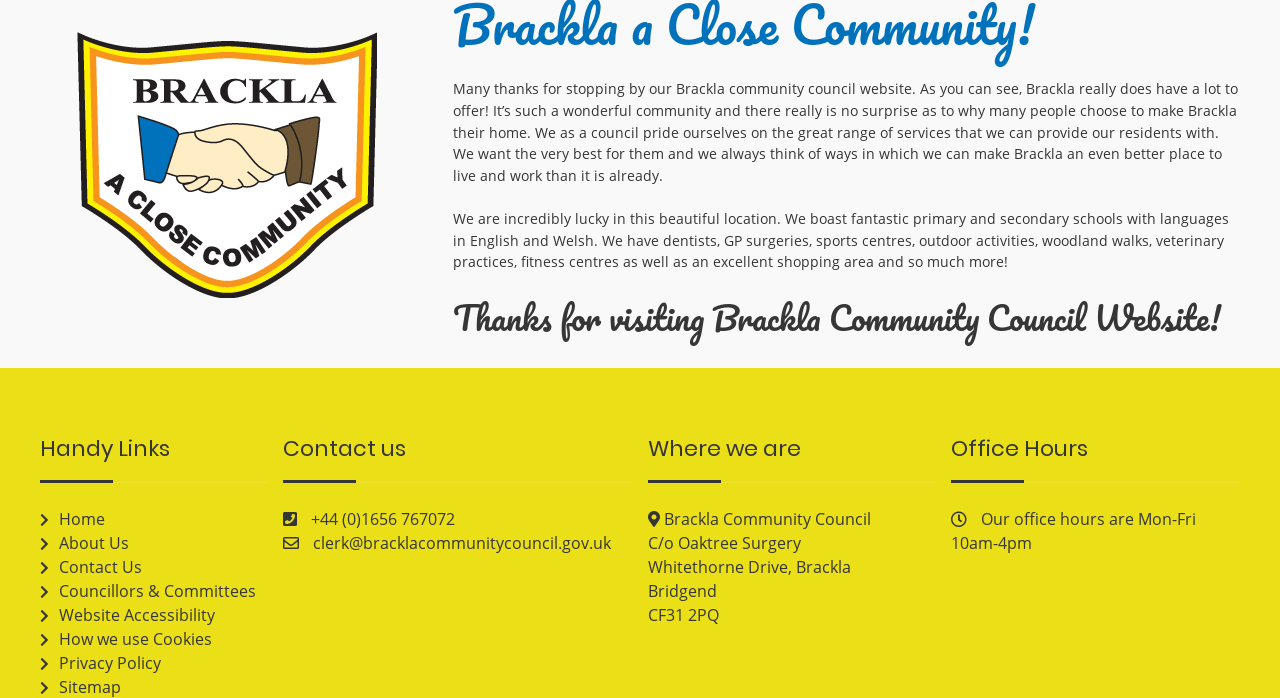Please determine the bounding box coordinates of the element's region to click in order to carry out the following instruction: "search". The coordinates should be four float numbers between 0 and 1, i.e., [left, top, right, bottom].

None